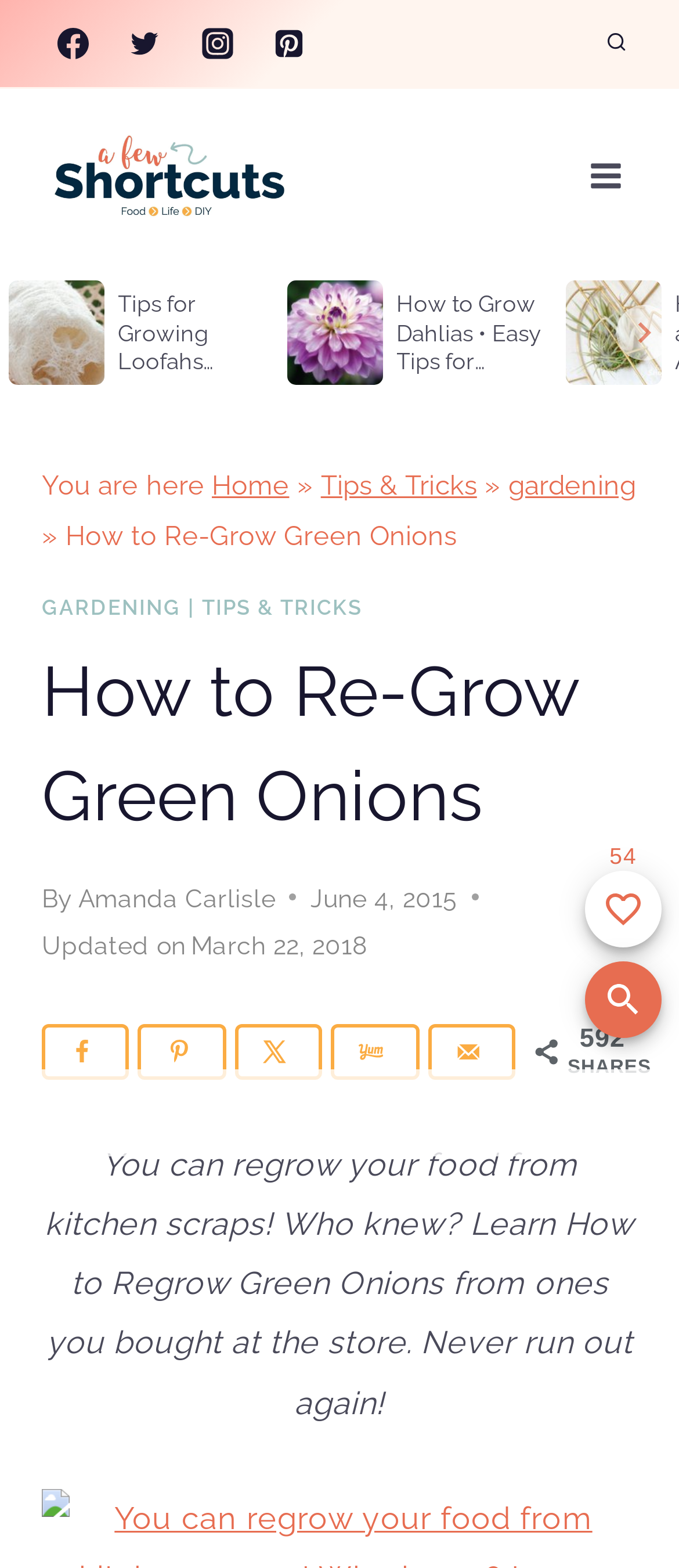Give a detailed account of the webpage's layout and content.

This webpage is about gardening, specifically on how to regrow green onions from kitchen scraps. At the top, there are social media links to Facebook, Twitter, Instagram, and Pinterest, accompanied by their respective icons. Below these links, there is a search button and a menu button.

On the left side, there are three images with links to other gardening-related articles, including "Tips for Growing Loofahs (Luffas) for Sponges" and "How to Grow Dahlias • Easy Tips for Beautiful Flowers". Below these images, there are buttons to scroll left and right.

The main content of the webpage is a header section that displays the title "How to Re-Grow Green Onions" and a breadcrumb navigation menu showing the path "Home > Tips & Tricks > Gardening > How to Re-Grow Green Onions". Below this, there is an author section with the name "Amanda Carlisle" and the date "June 4, 2015" and an updated date "March 22, 2018".

The main article starts with a brief introduction, "You can regrow your food from kitchen scraps! Who knew? Learn How to Regrow Green Onions from ones you bought at the store. Never run out again!" followed by the article content.

On the right side, there are social sharing buttons to share the article on Facebook, Pinterest, and other platforms. Below these buttons, there is a section showing the number of shares, 592, and a label indicating that the page has been favorited 54 times. There are also buttons to add or remove the page from favorites and to sign in to ensure favorites are not lost.

At the bottom of the page, there is an advertisement iframe and a "Scroll to top" button.